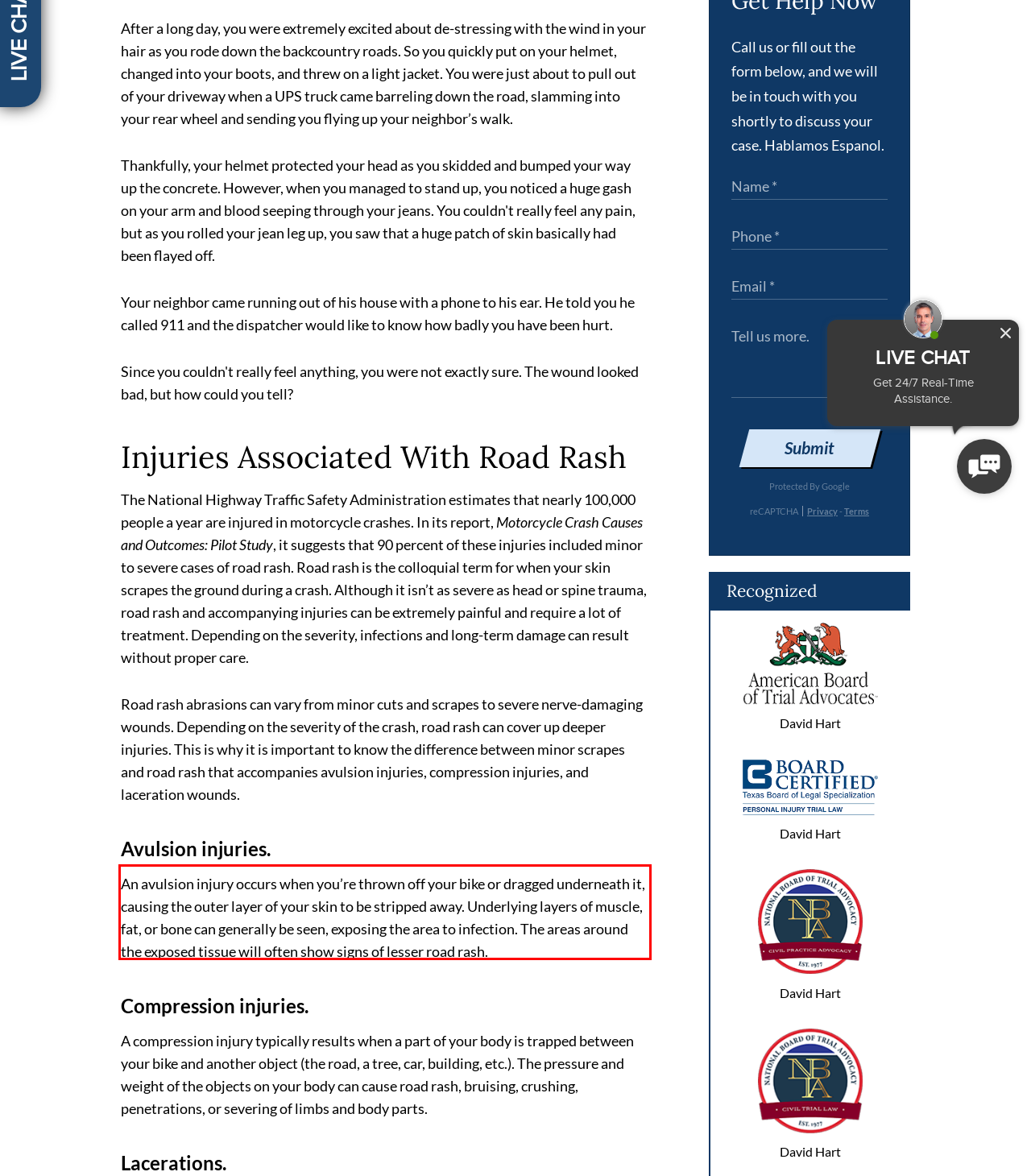You are looking at a screenshot of a webpage with a red rectangle bounding box. Use OCR to identify and extract the text content found inside this red bounding box.

An avulsion injury occurs when you’re thrown off your bike or dragged underneath it, causing the outer layer of your skin to be stripped away. Underlying layers of muscle, fat, or bone can generally be seen, exposing the area to infection. The areas around the exposed tissue will often show signs of lesser road rash.